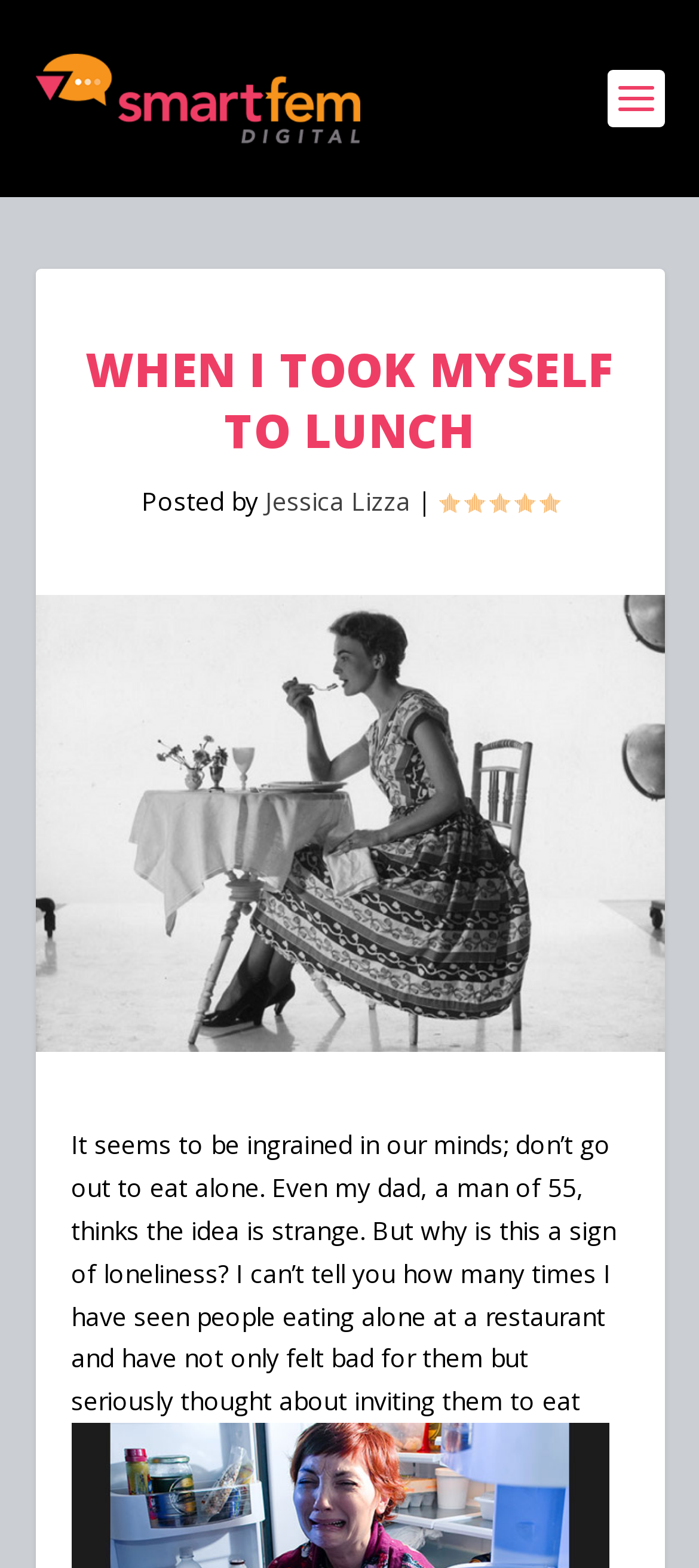Given the element description: "Jessica Lizza", predict the bounding box coordinates of the UI element it refers to, using four float numbers between 0 and 1, i.e., [left, top, right, bottom].

[0.379, 0.308, 0.587, 0.33]